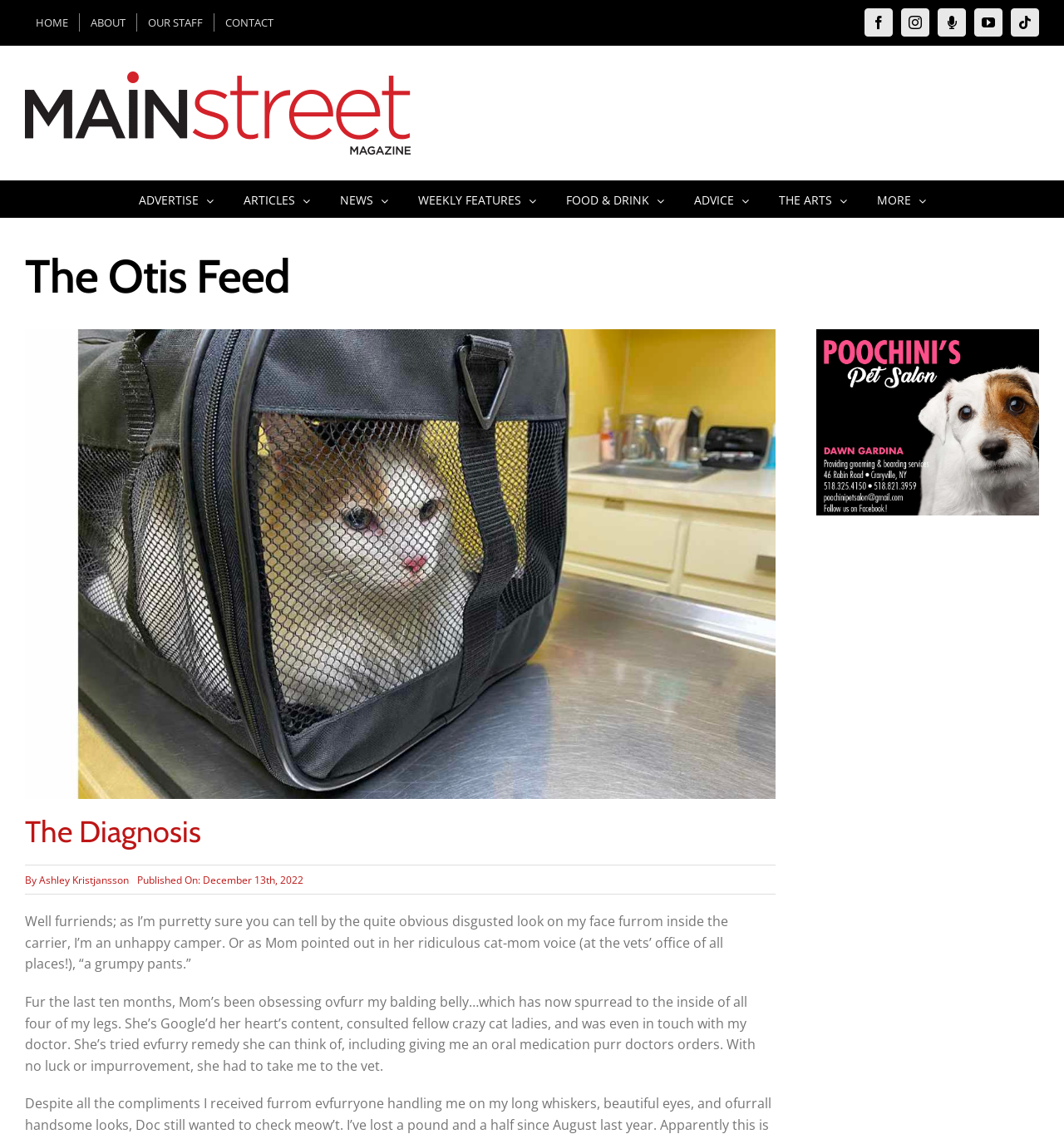Please identify the bounding box coordinates of the element that needs to be clicked to perform the following instruction: "Read the article by Ashley Kristjansson".

[0.037, 0.77, 0.121, 0.782]